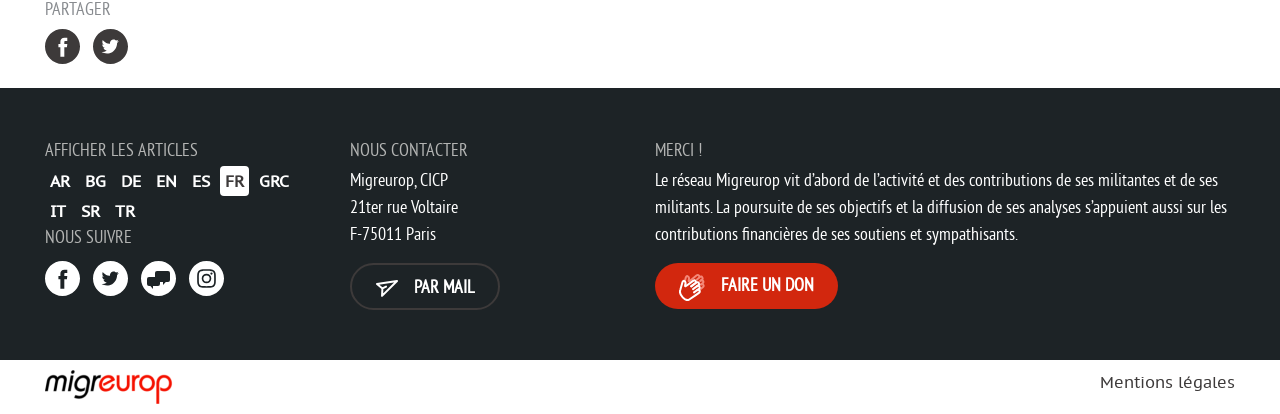Determine the bounding box coordinates of the clickable element necessary to fulfill the instruction: "Contact us by mail". Provide the coordinates as four float numbers within the 0 to 1 range, i.e., [left, top, right, bottom].

[0.273, 0.636, 0.391, 0.749]